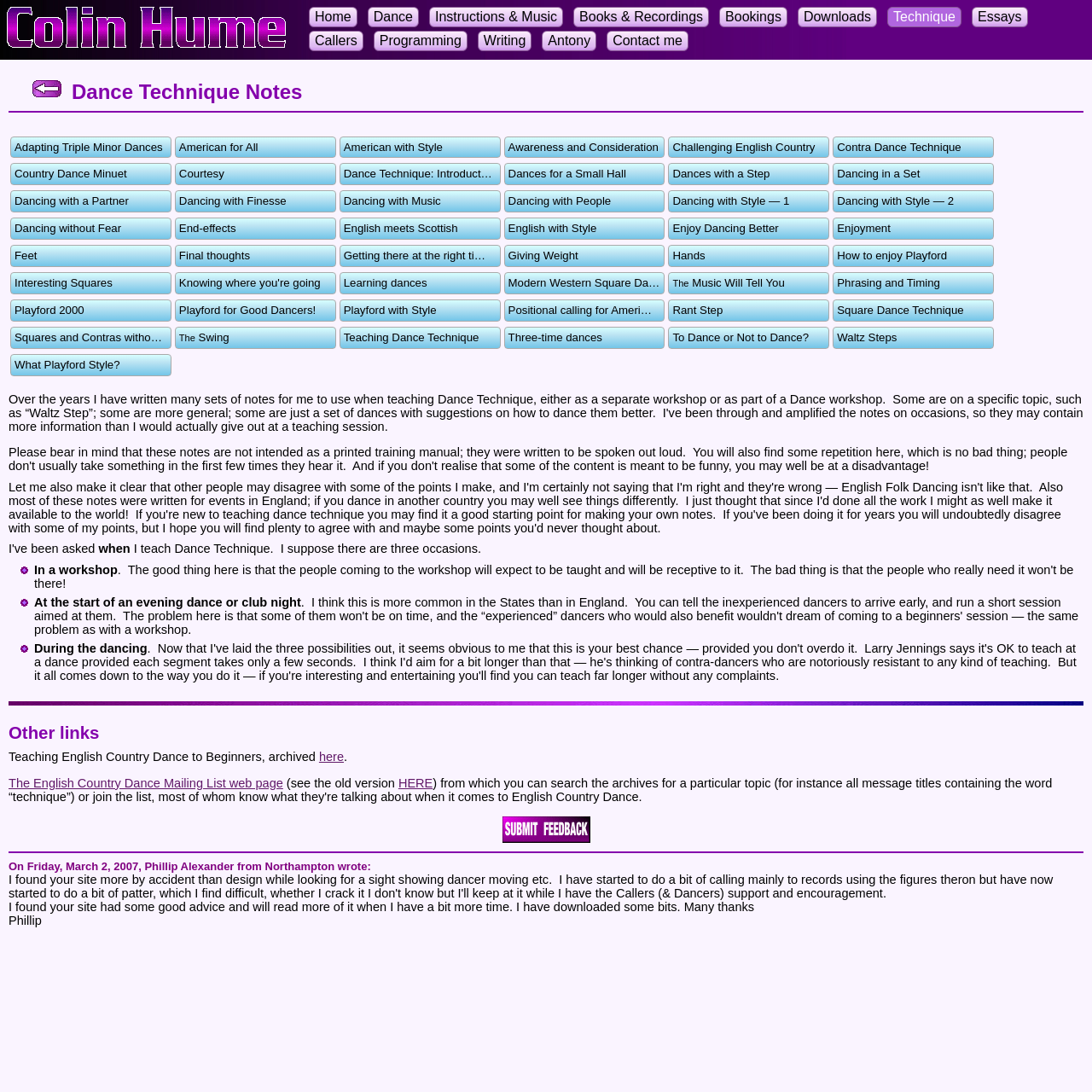Find the bounding box coordinates of the area that needs to be clicked in order to achieve the following instruction: "Click on the 'Dance Technique: Introduction' link". The coordinates should be specified as four float numbers between 0 and 1, i.e., [left, top, right, bottom].

[0.311, 0.15, 0.458, 0.17]